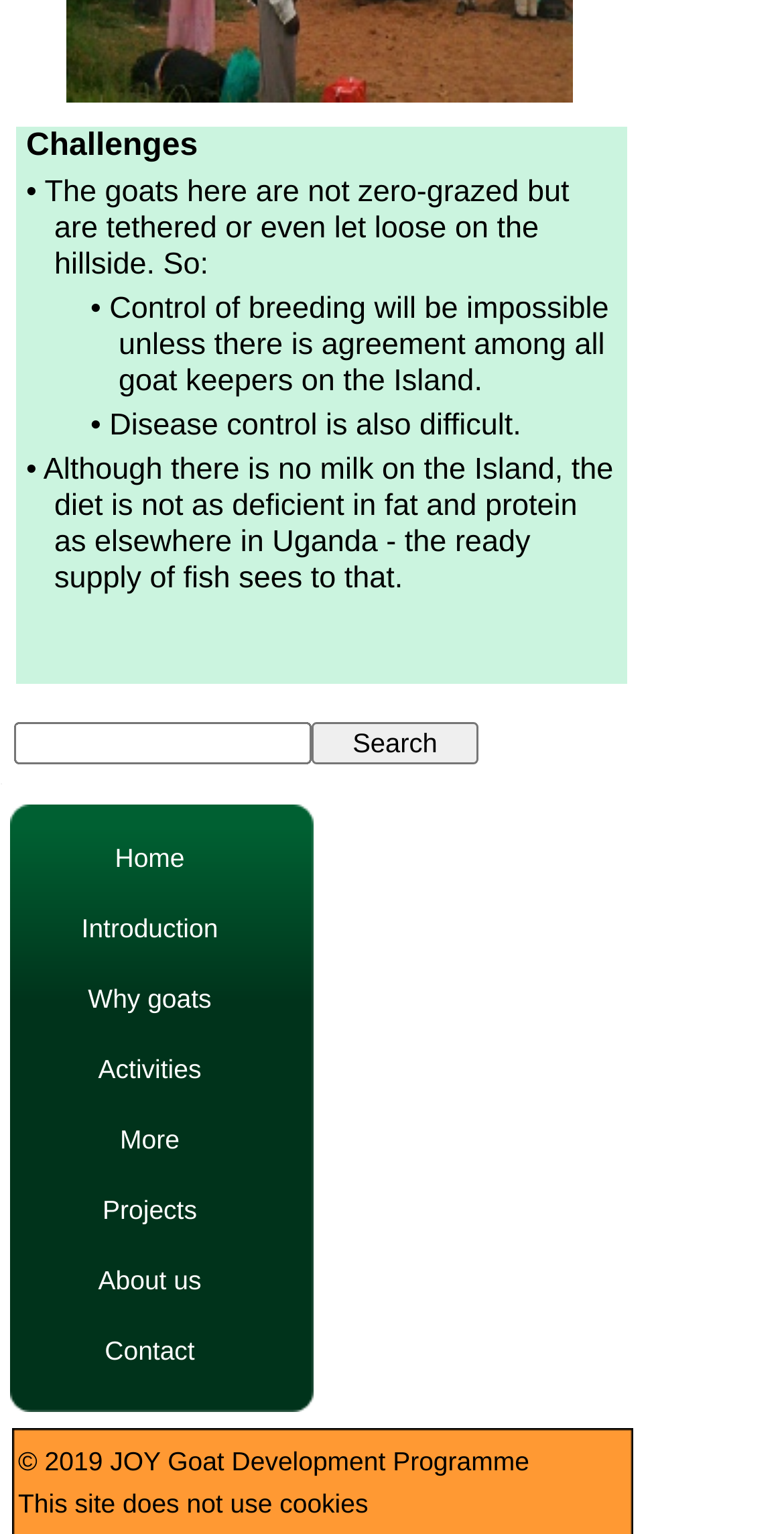Given the element description, predict the bounding box coordinates in the format (top-left x, top-left y, bottom-right x, bottom-right y). Make sure all values are between 0 and 1. Here is the element description: parent_node: Search name="site_search_5_input"

[0.018, 0.471, 0.397, 0.498]